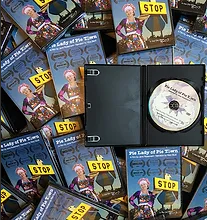What is the main subject of the documentary?
Give a comprehensive and detailed explanation for the question.

The main subject of the documentary can be inferred from the title 'The Pie Lady of Pie Town' and the vibrant depiction of the 'Pie Lady' on the cover art, suggesting that the documentary is centered around the story of this individual.